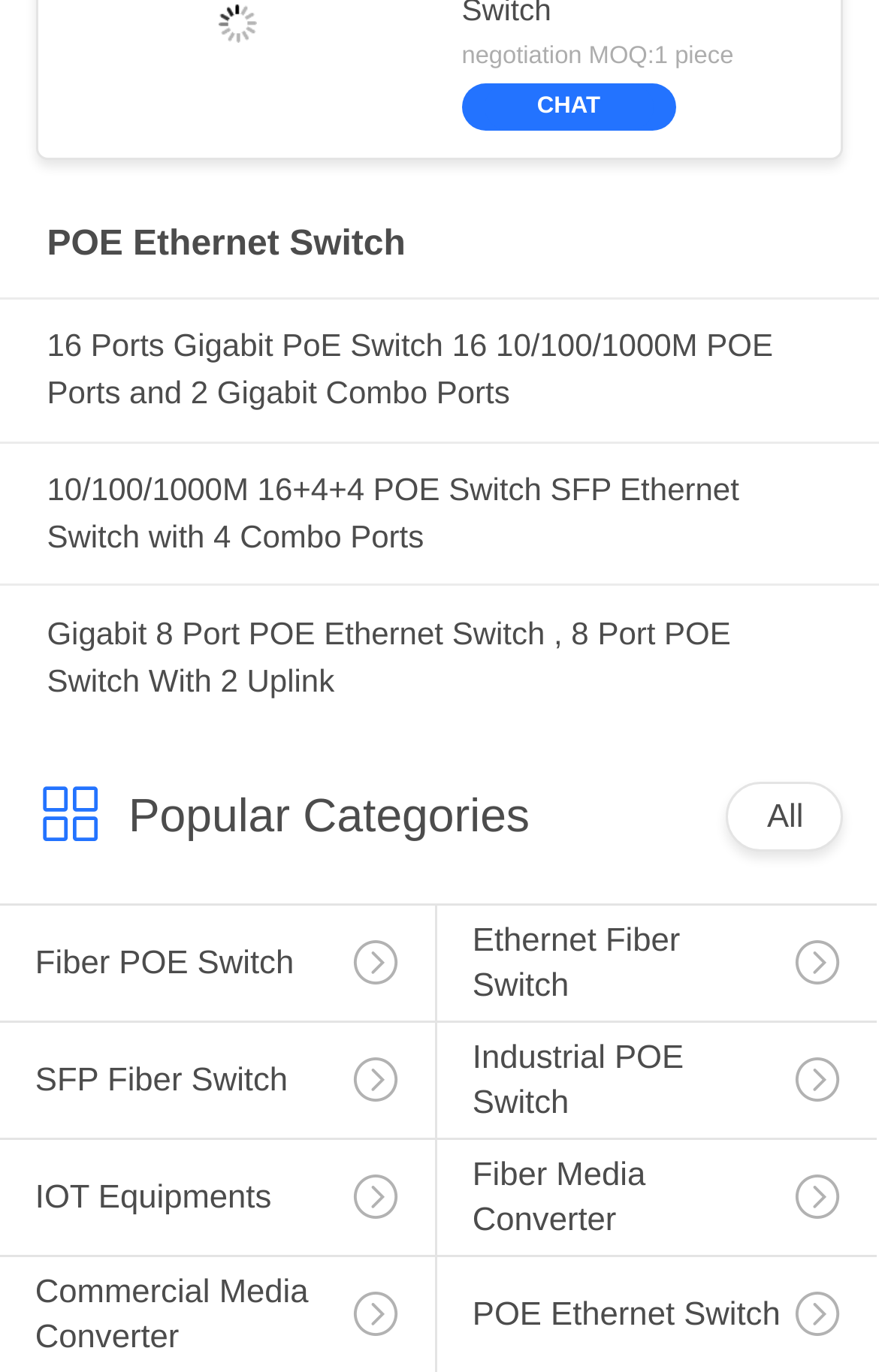Show me the bounding box coordinates of the clickable region to achieve the task as per the instruction: "Select the 'All' option".

[0.873, 0.582, 0.914, 0.609]